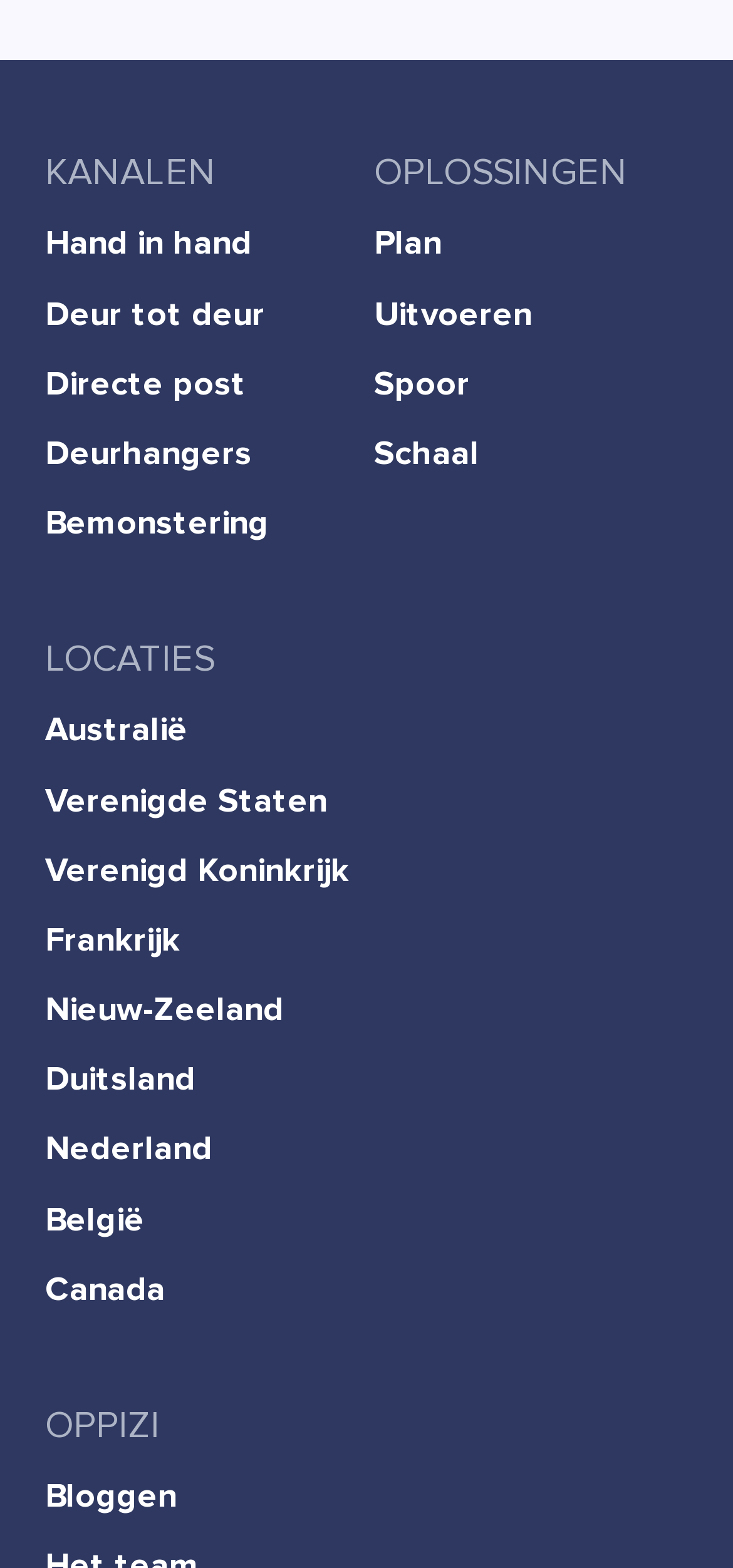Answer the question below in one word or phrase:
What is the last location listed?

Canada